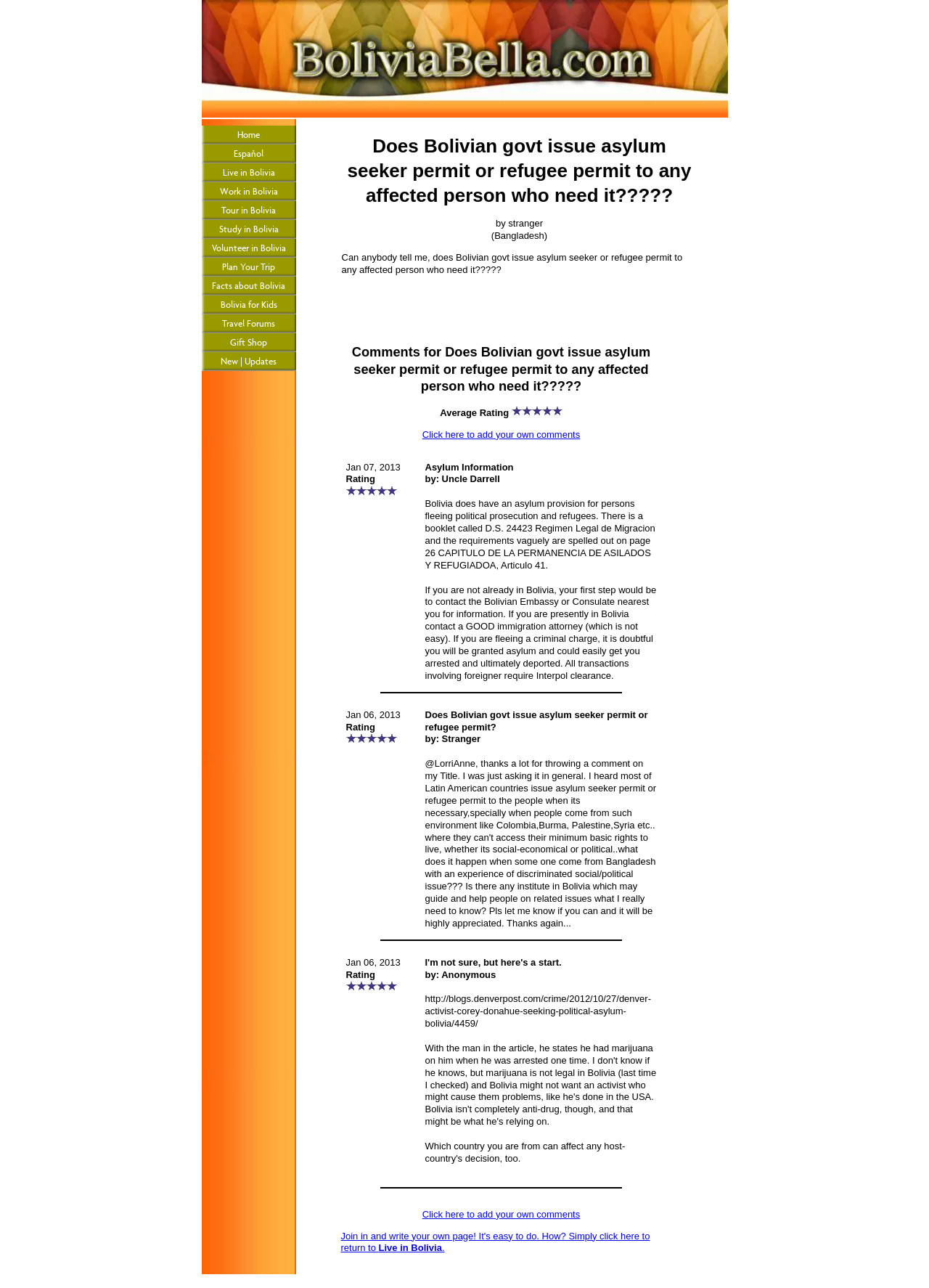Find the bounding box coordinates of the clickable area that will achieve the following instruction: "Click to view asylum information".

[0.457, 0.387, 0.705, 0.443]